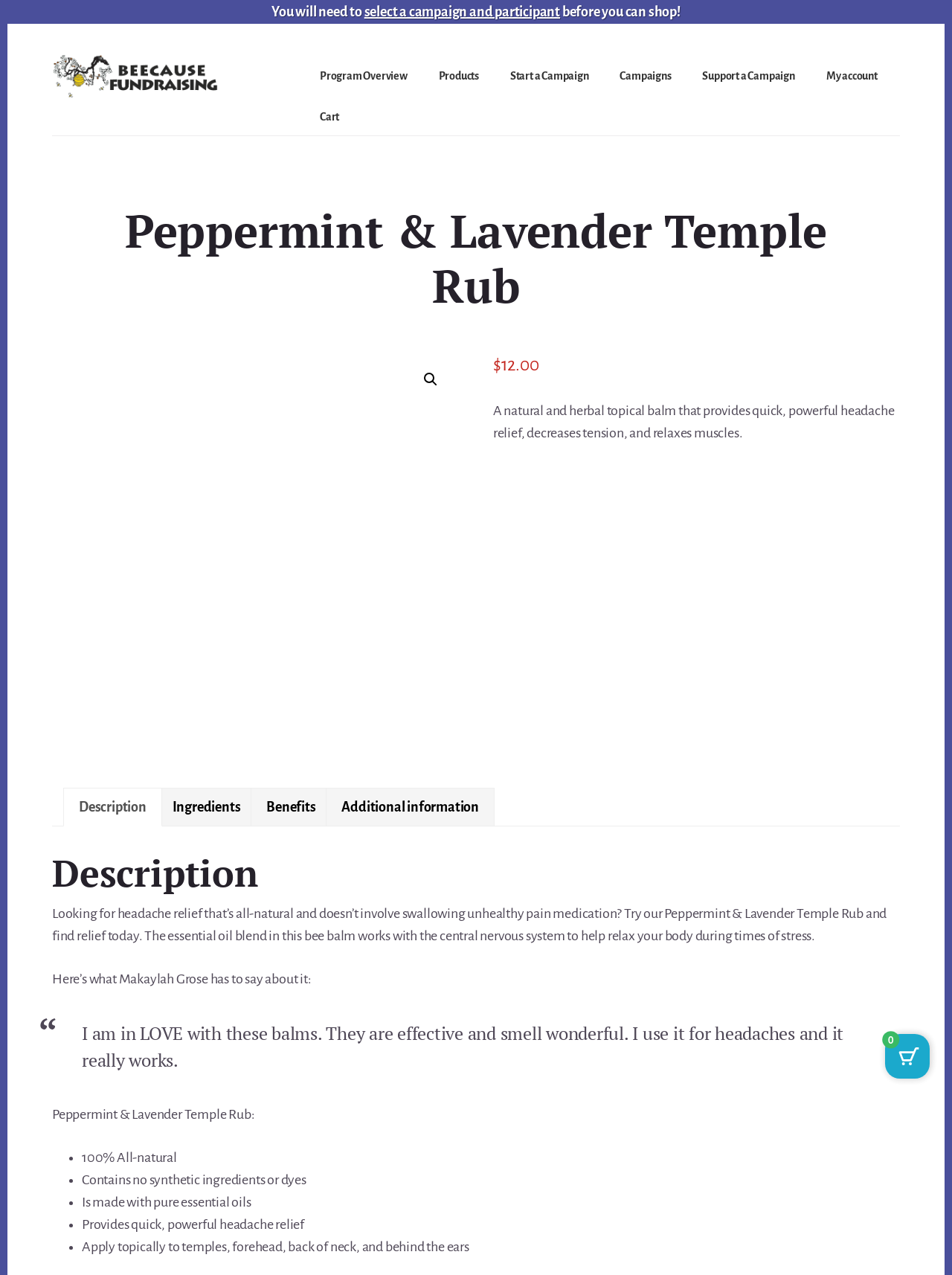How much does the product cost?
Use the image to give a comprehensive and detailed response to the question.

I found the answer by looking at the static text element with the text '$12.00' which is located near the product name and image, indicating that it is the price of the product.